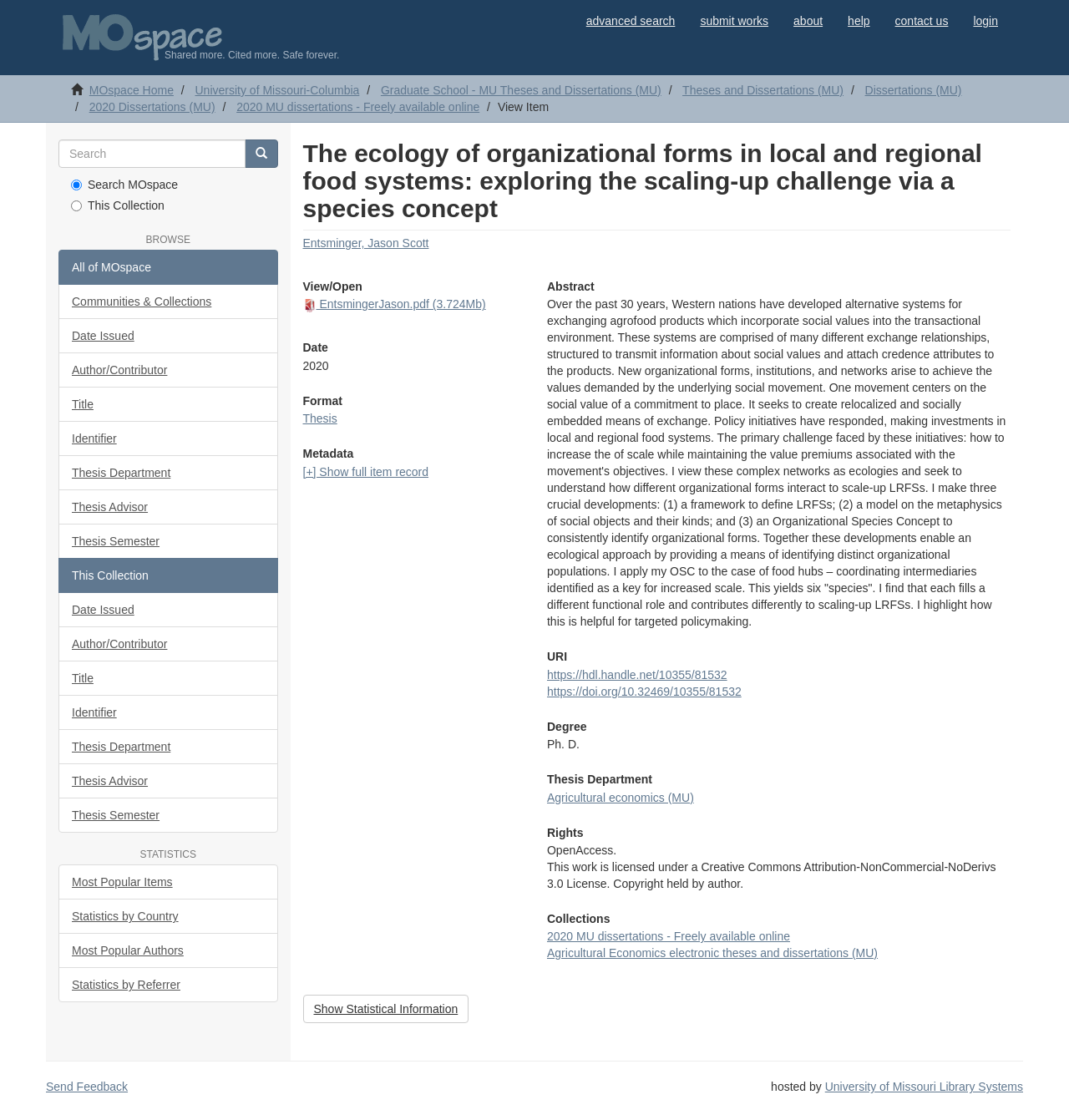Identify the bounding box coordinates of the element that should be clicked to fulfill this task: "browse communities and collections". The coordinates should be provided as four float numbers between 0 and 1, i.e., [left, top, right, bottom].

[0.055, 0.254, 0.26, 0.285]